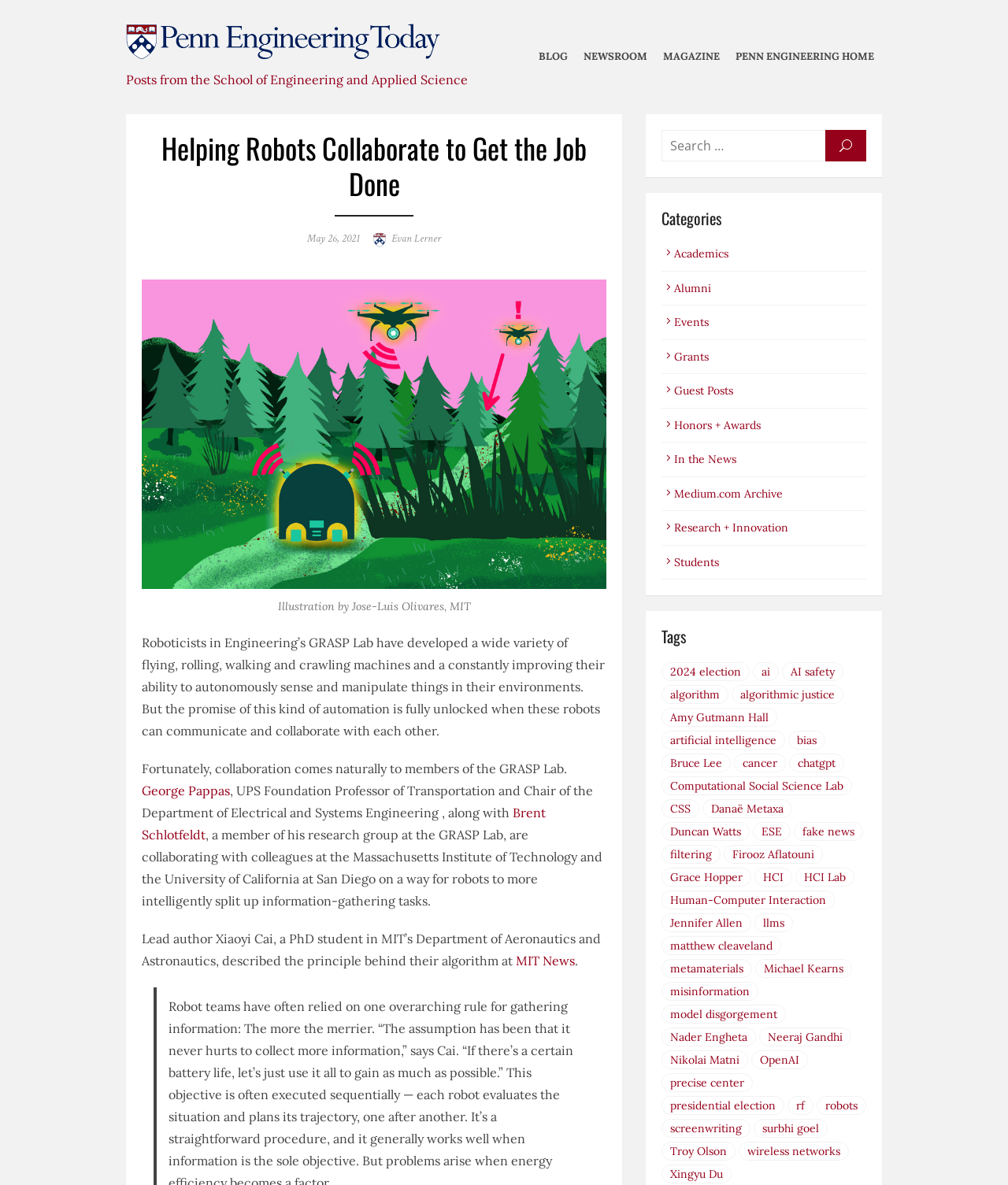Provide a thorough description of the webpage's content and layout.

This webpage is about the Penn Engineering Blog, with a focus on robotics and automation. At the top, there is a navigation menu with links to "BLOG", "NEWSROOM", "MAGAZINE", and "PENN ENGINEERING HOME". Below this, there is a header section with a title "Helping Robots Collaborate to Get the Job Done" and a subtitle "Posted on May 26, 2021 by Evan Lerner". 

To the left of the header, there is an image of robots collaborating in a forest, with a caption "Illustration by Jose-Luis Olivares, MIT". Below the header, there is a block of text describing the GRASP Lab's work on developing robots that can collaborate with each other. The text mentions the lab's ability to create robots that can sense and manipulate their environments, and how collaboration comes naturally to the lab members.

Further down, there are links to other articles and news stories, including one about MIT News. On the right side of the page, there is a search bar with a button labeled "U SEARCH". Below this, there are headings for "Categories" and "Tags", with links to various topics such as "Academics", "Alumni", "Events", and "Research + Innovation". There are also links to specific tags like "ai", "algorithm", and "artificial intelligence".